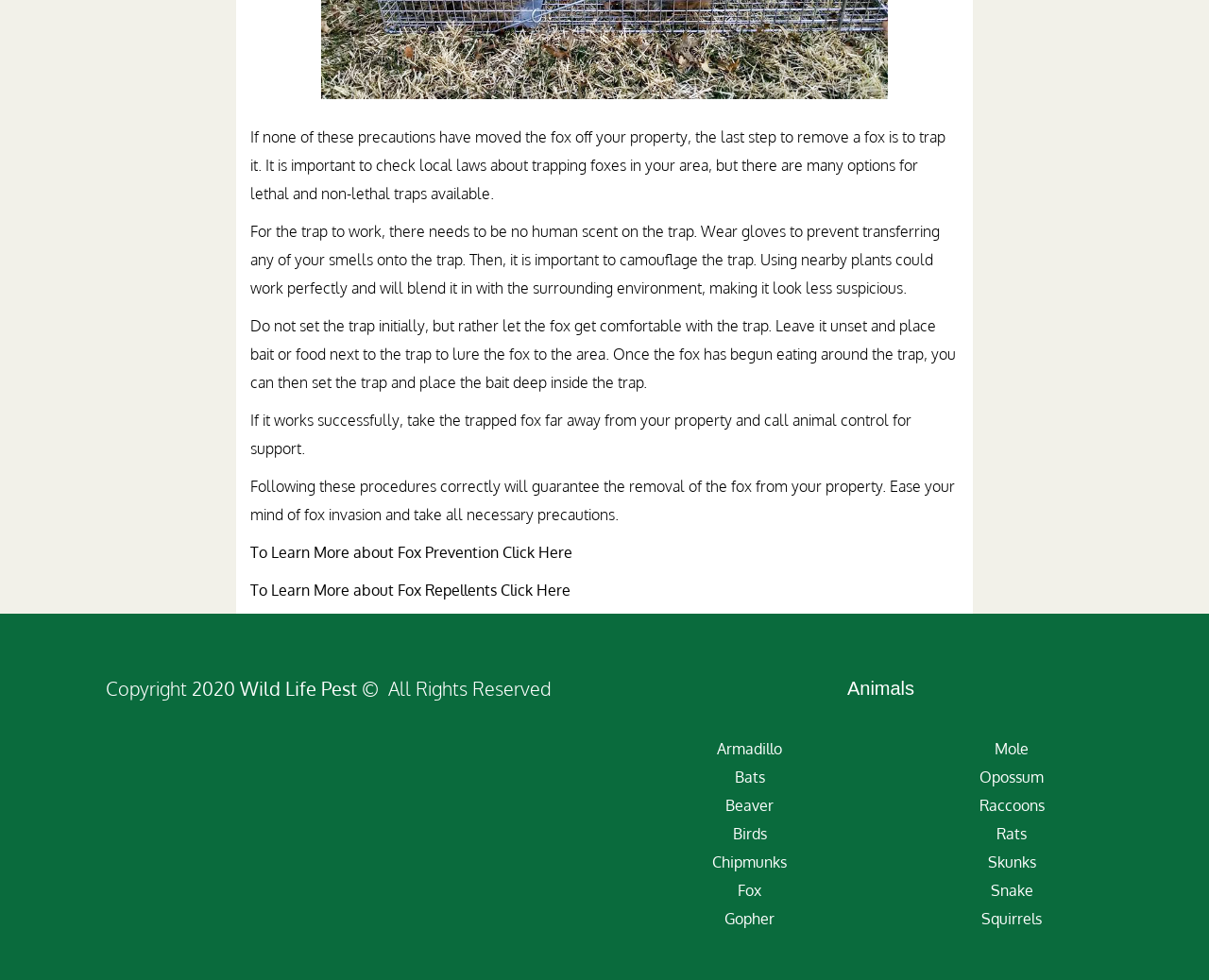Using the webpage screenshot, find the UI element described by Birds. Provide the bounding box coordinates in the format (top-left x, top-left y, bottom-right x, bottom-right y), ensuring all values are floating point numbers between 0 and 1.

[0.606, 0.841, 0.634, 0.86]